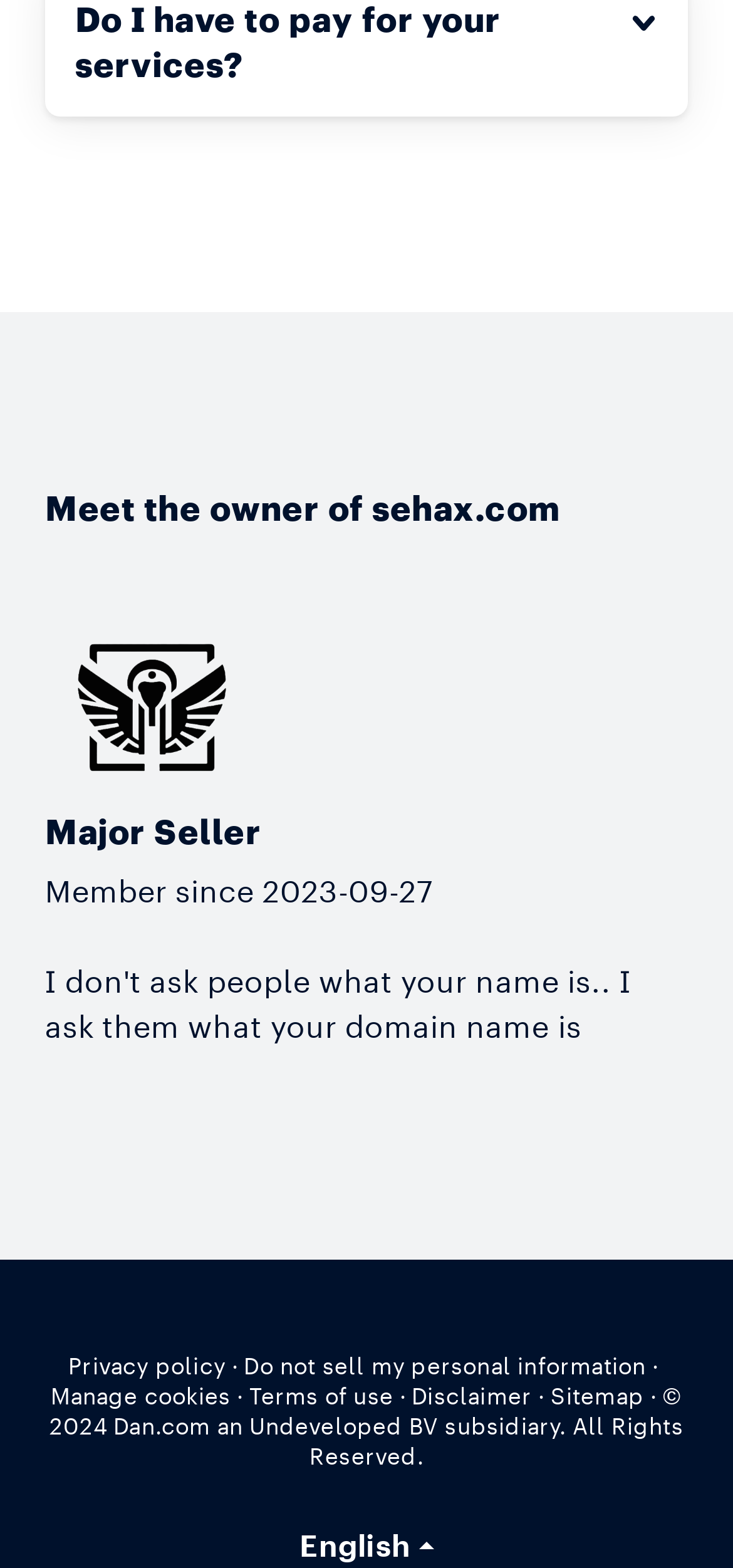Identify the bounding box for the given UI element using the description provided. Coordinates should be in the format (top-left x, top-left y, bottom-right x, bottom-right y) and must be between 0 and 1. Here is the description: Terms of use

[0.34, 0.748, 0.537, 0.765]